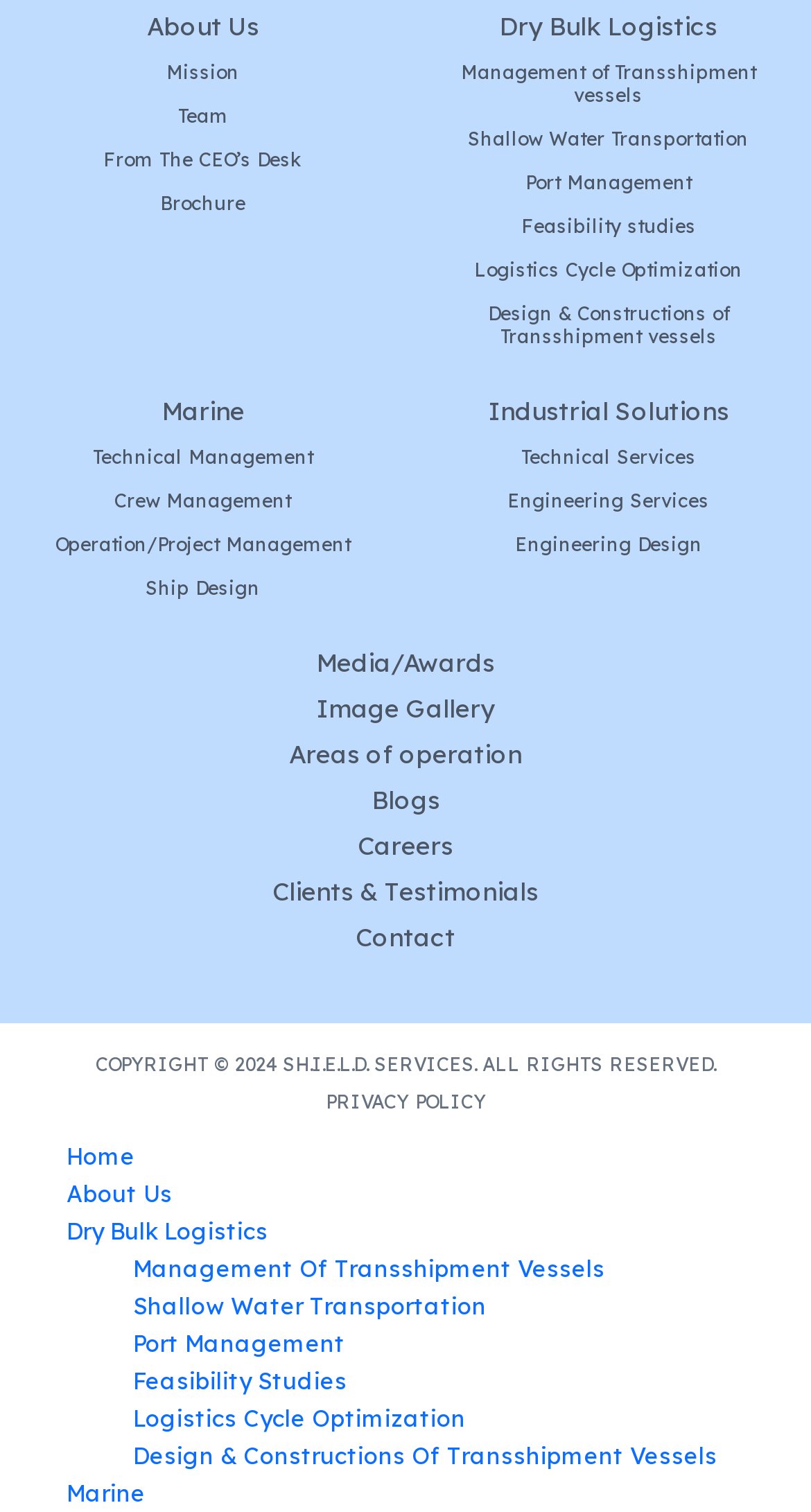Find the bounding box coordinates for the area that should be clicked to accomplish the instruction: "Click on About Us".

[0.181, 0.01, 0.319, 0.026]